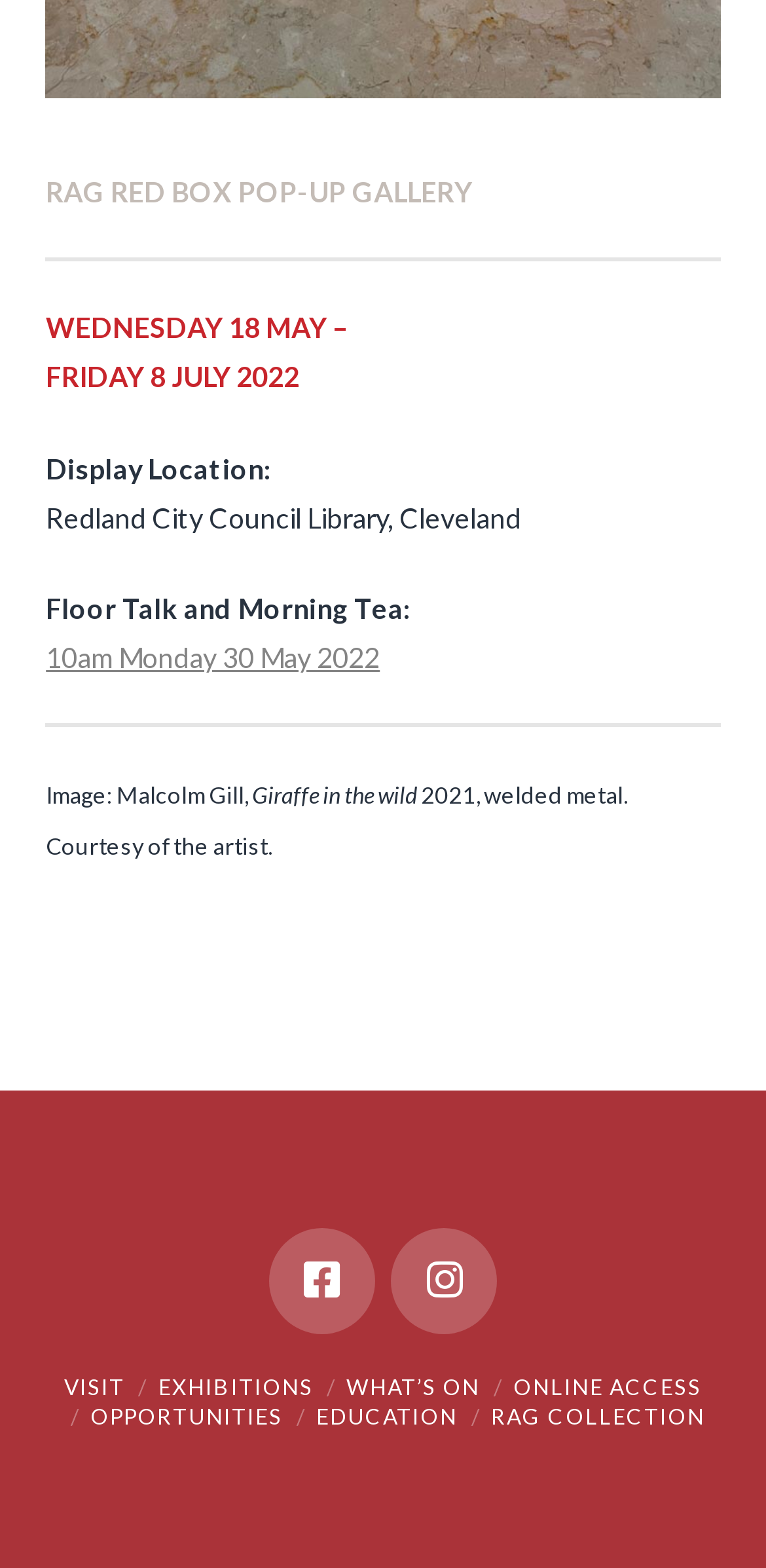Determine the bounding box coordinates of the element's region needed to click to follow the instruction: "View floor talk and morning tea details". Provide these coordinates as four float numbers between 0 and 1, formatted as [left, top, right, bottom].

[0.06, 0.409, 0.496, 0.43]